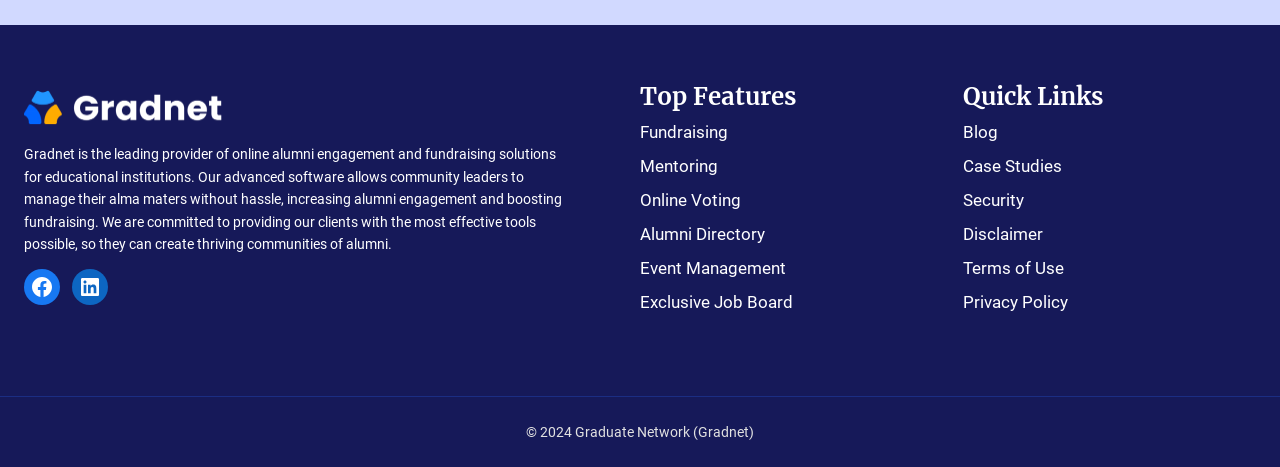Determine the bounding box coordinates of the element's region needed to click to follow the instruction: "Check the Disclaimer". Provide these coordinates as four float numbers between 0 and 1, formatted as [left, top, right, bottom].

[0.752, 0.465, 0.981, 0.538]